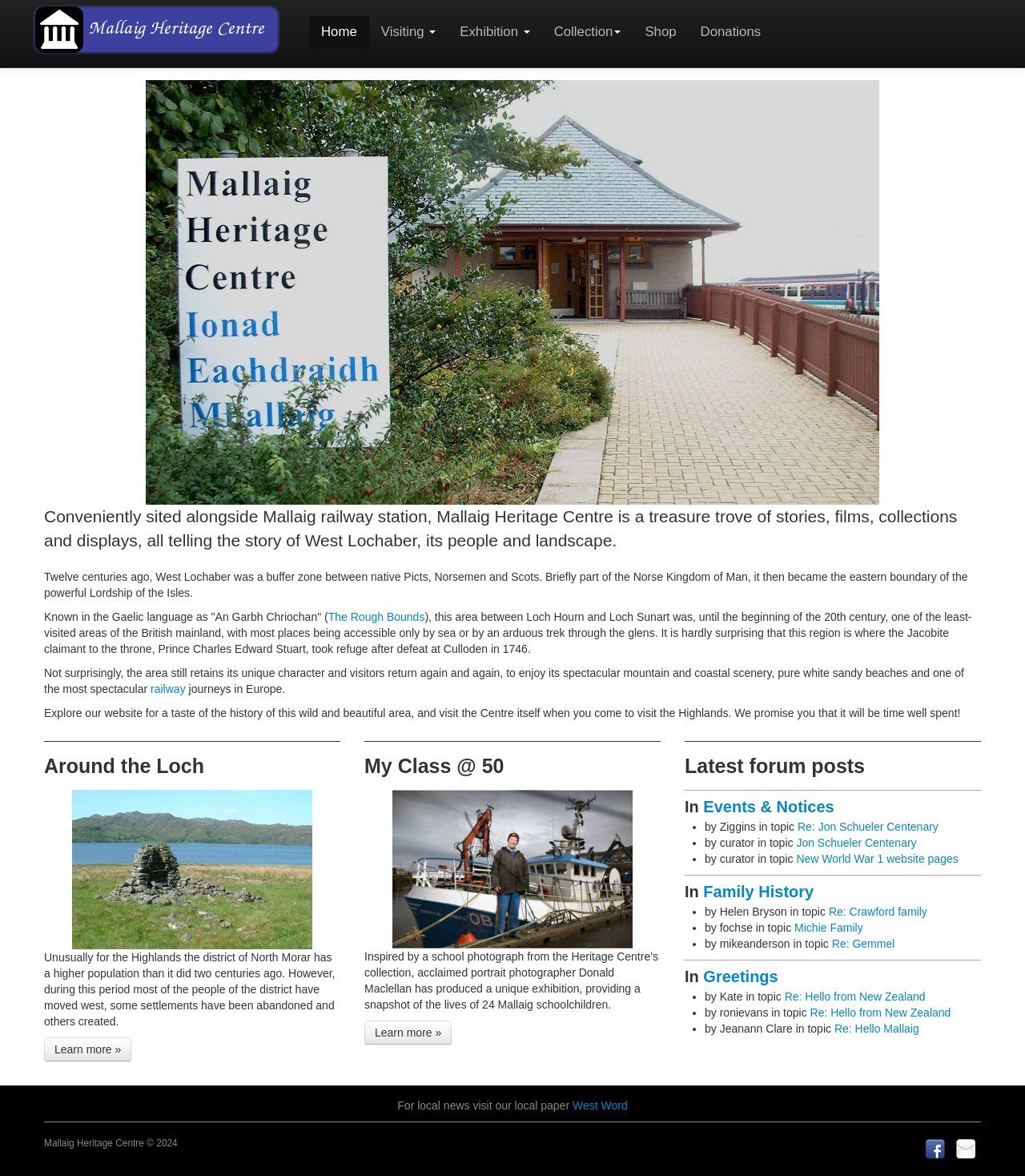Specify the bounding box coordinates (top-left x, top-left y, bottom-right x, bottom-right y) of the UI element in the screenshot that matches this description: Re: Jon Schueler Centenary

[0.778, 0.698, 0.916, 0.708]